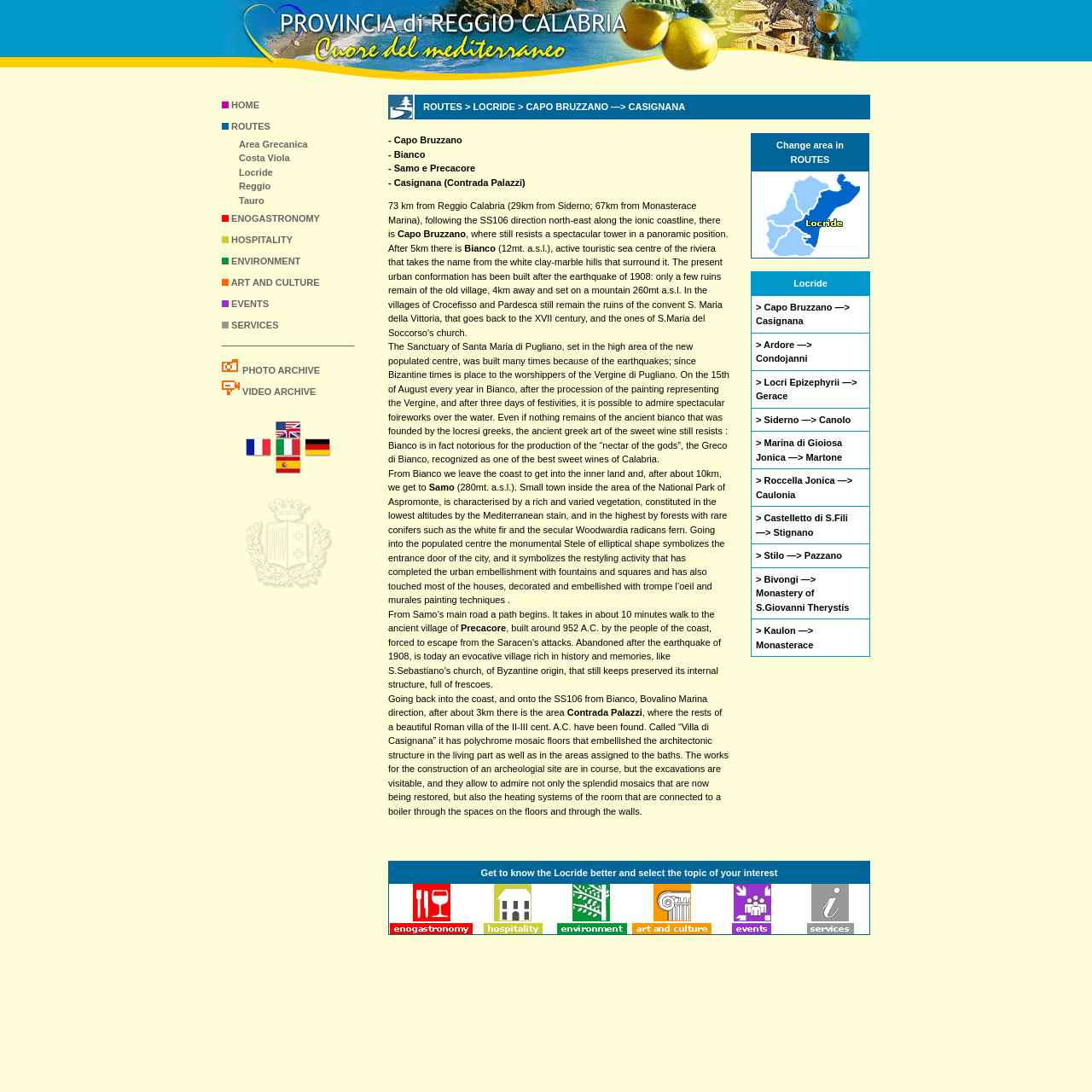Please locate the bounding box coordinates of the region I need to click to follow this instruction: "Click PHOTO ARCHIVE".

[0.222, 0.334, 0.293, 0.344]